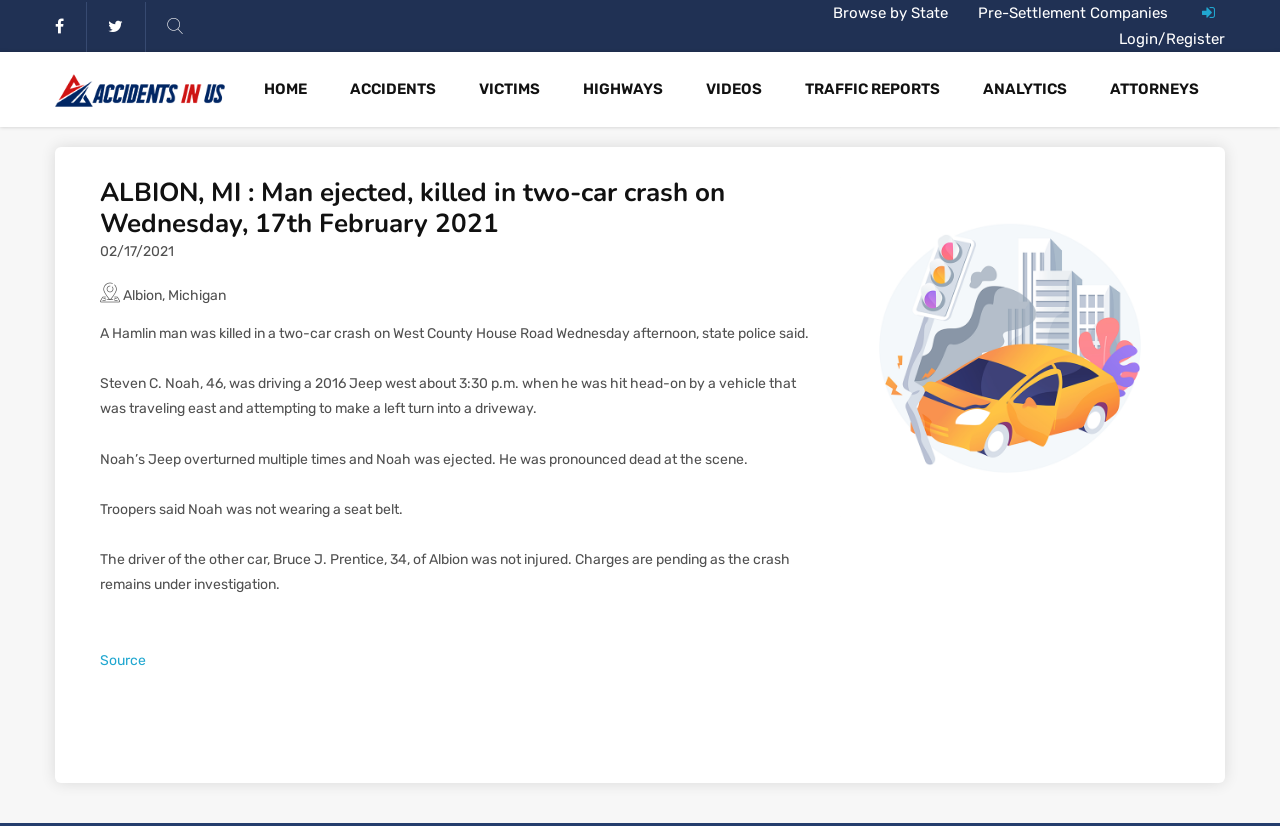Identify the bounding box coordinates of the area you need to click to perform the following instruction: "Visit the company homepage".

None